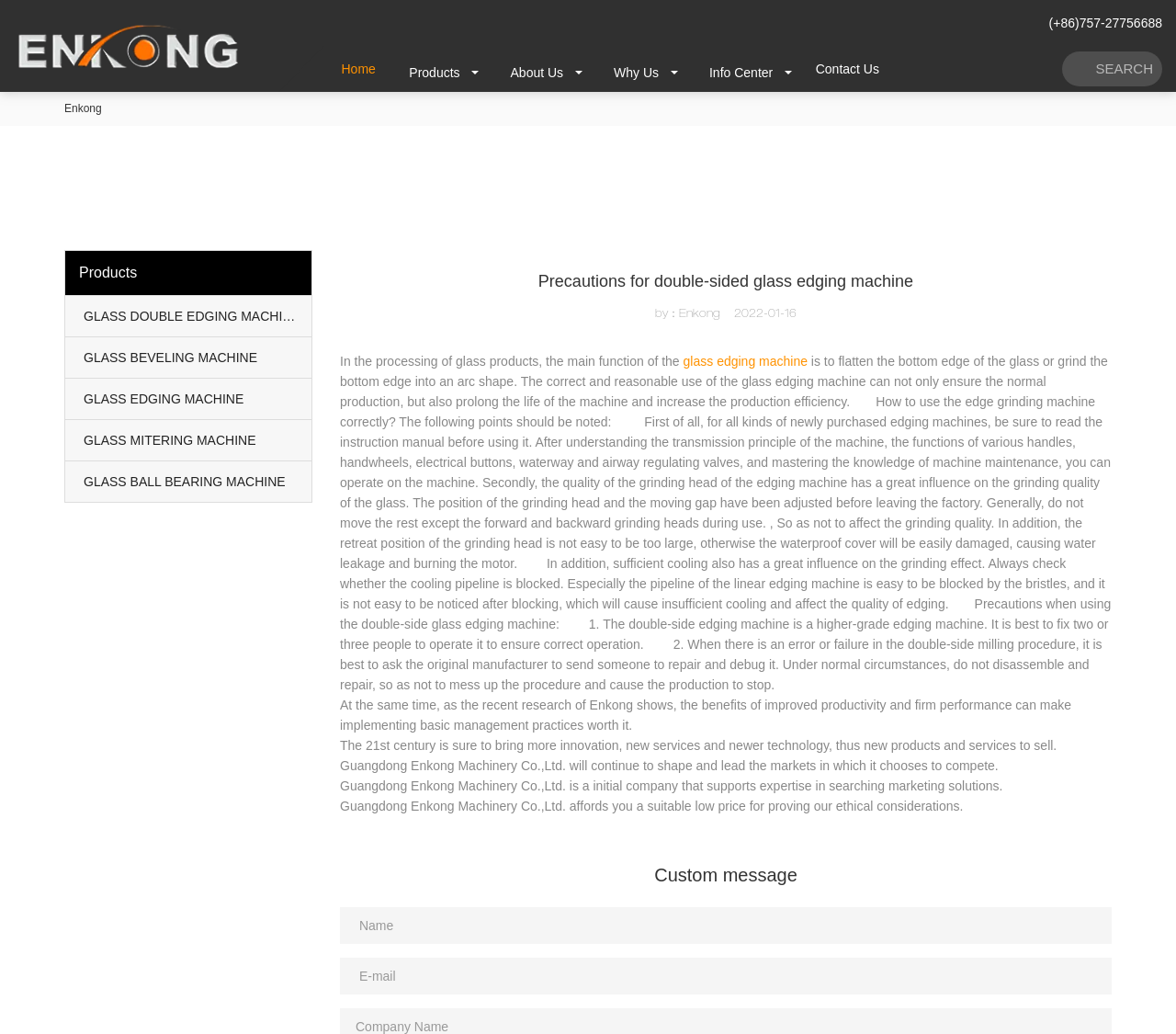Find the bounding box coordinates of the element to click in order to complete this instruction: "Click the 'Contact Us' link". The bounding box coordinates must be four float numbers between 0 and 1, denoted as [left, top, right, bottom].

[0.63, 0.044, 0.706, 0.089]